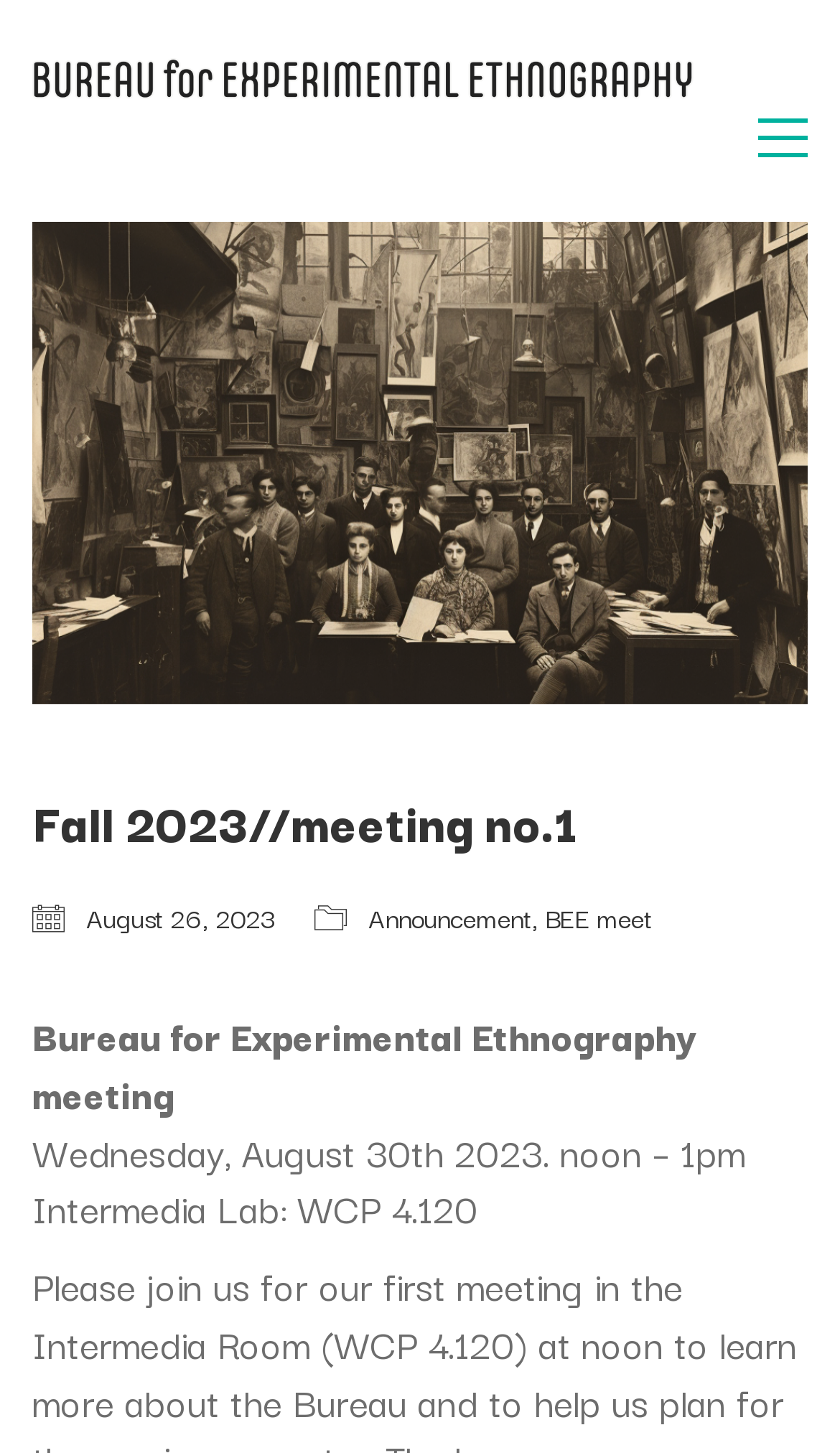Give the bounding box coordinates for this UI element: "aria-label="Toggle navigation"". The coordinates should be four float numbers between 0 and 1, arranged as [left, top, right, bottom].

[0.903, 0.075, 0.962, 0.116]